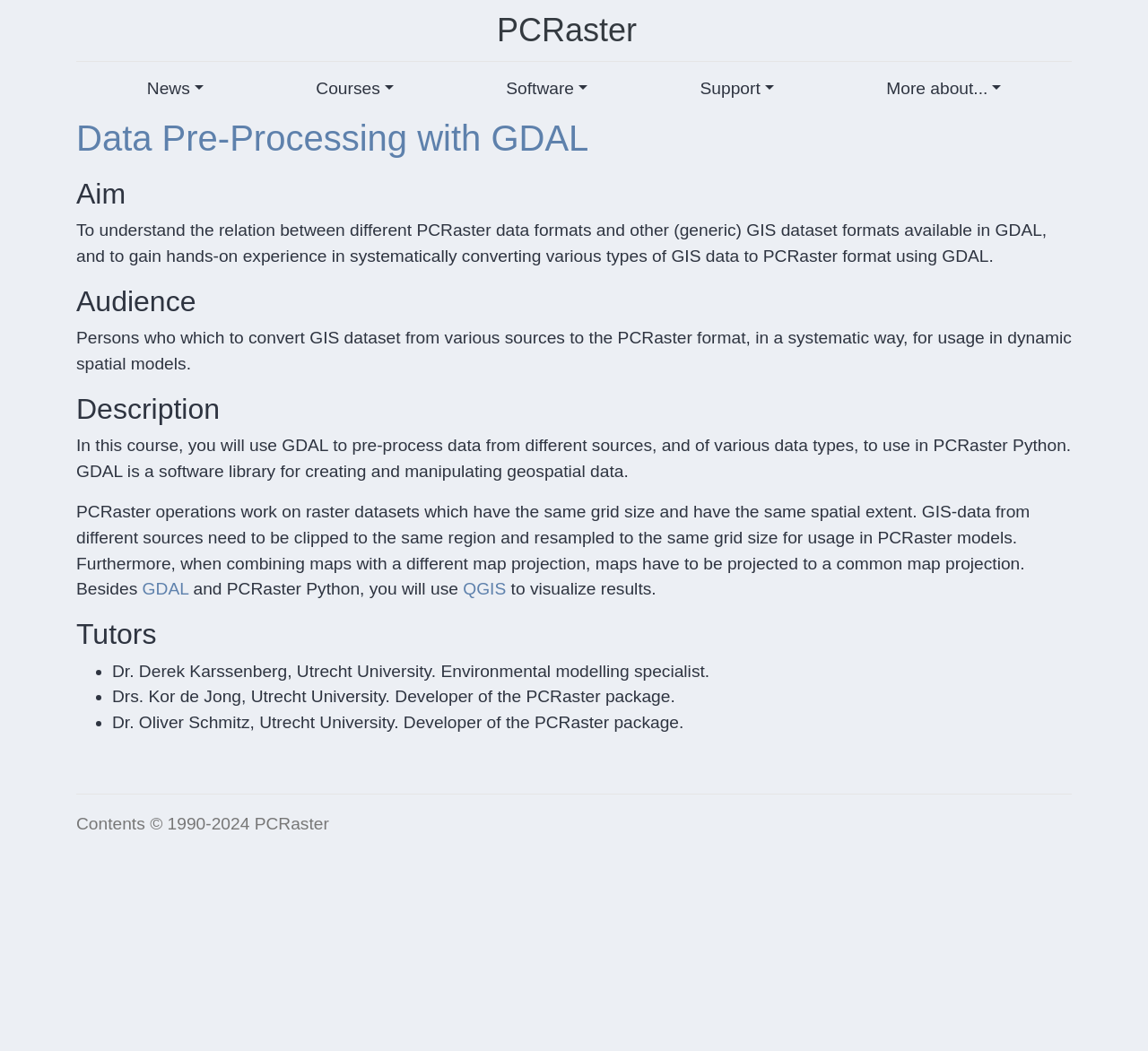Please locate the bounding box coordinates of the element that should be clicked to complete the given instruction: "Click on the 'QGIS' link".

[0.403, 0.551, 0.441, 0.569]